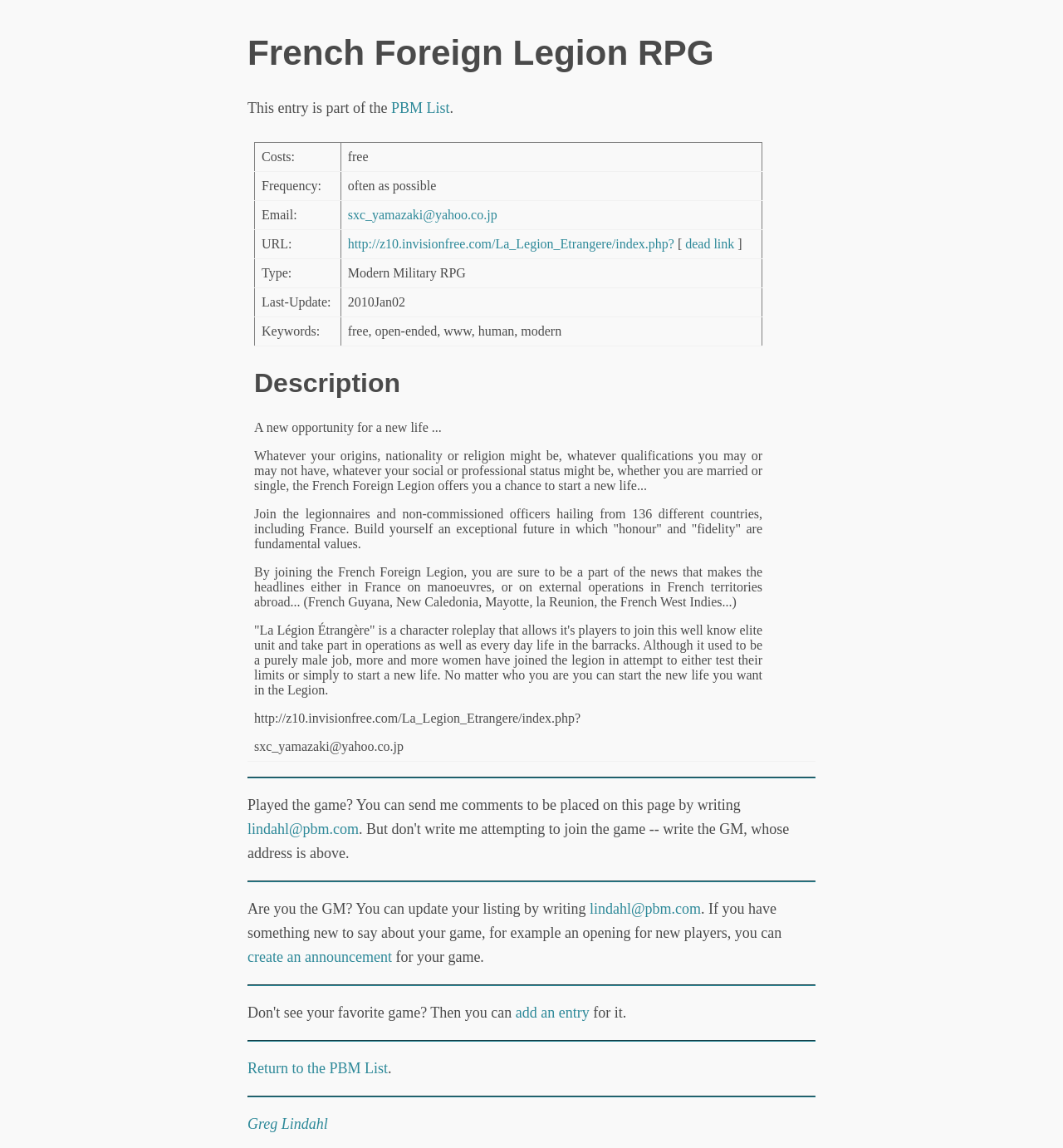What is the cost of playing the game?
We need a detailed and exhaustive answer to the question. Please elaborate.

The cost of playing the game is mentioned in the table under the 'Description' heading, where it says 'Costs: free'.